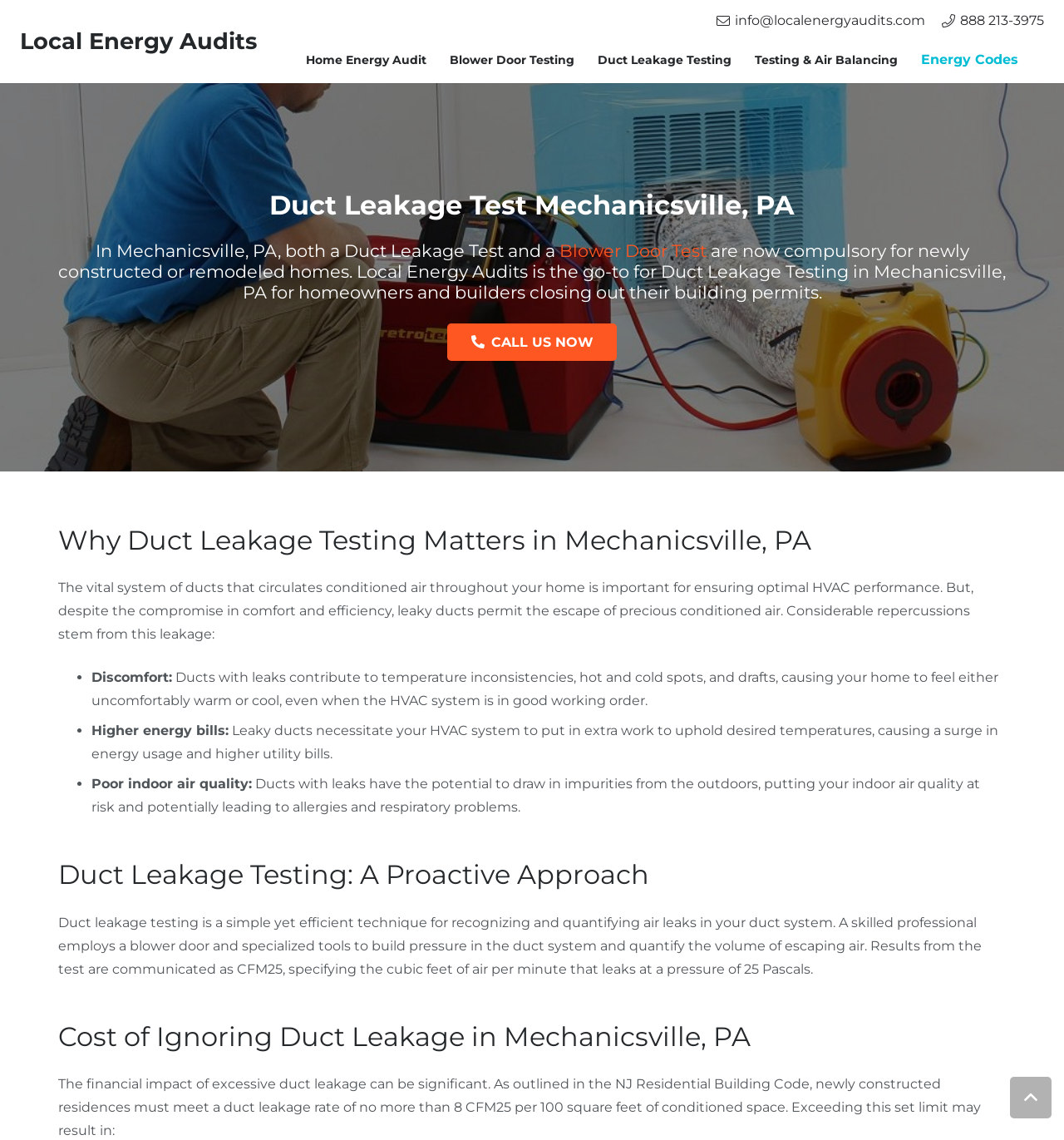Provide an in-depth description of the elements and layout of the webpage.

This webpage is about Local Energy Audits, a company that offers duct leakage testing in Mechanicsville, PA. At the top, there is a heading with the company name "Local Energy Audits" and a link to it. Below that, there are two links, one for email and one for phone number.

The main content of the page is divided into sections. The first section has a heading "Duct Leakage Test Mechanicsville, PA" and a paragraph explaining the importance of duct leakage testing in newly constructed or remodeled homes in Mechanicsville, PA. There is also a link to "Blower Door Test" within this section.

The next section has a heading "Why Duct Leakage Testing Matters in Mechanicsville, PA" and explains the consequences of leaky ducts, including discomfort, higher energy bills, and poor indoor air quality. This section is presented in a list format with three points, each with a bullet point and a brief description.

Following that, there is a section with a heading "Duct Leakage Testing: A Proactive Approach" that describes the process of duct leakage testing and how it can help identify and quantify air leaks in the duct system.

The next section has a heading "Cost of Ignoring Duct Leakage in Mechanicsville, PA" and explains the financial impact of excessive duct leakage, including the consequences of exceeding the set limit of 8 CFM25 per 100 square feet of conditioned space.

Throughout the page, there are several links to other pages, including "Home Energy Audit", "Blower Door Testing", "Duct Leakage Testing", "Testing & Air Balancing", and "Energy Codes". There is also a call-to-action link "CALL US NOW" and a link to an unknown page with an icon. At the bottom of the page, there is a small icon.